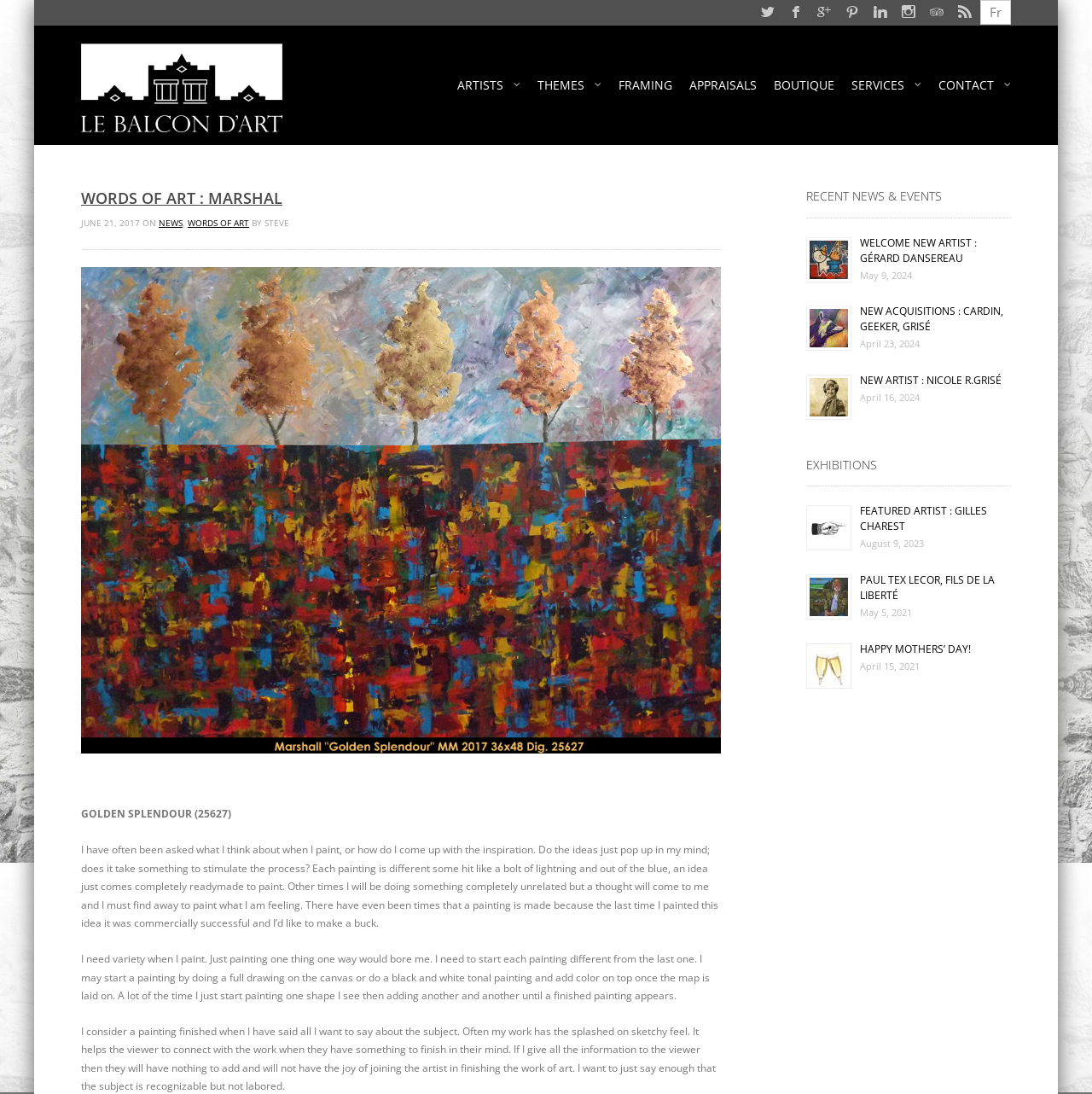What is the theme of the painting 'GOLDEN SPLENDOUR (25627)'?
Using the visual information, reply with a single word or short phrase.

Not specified